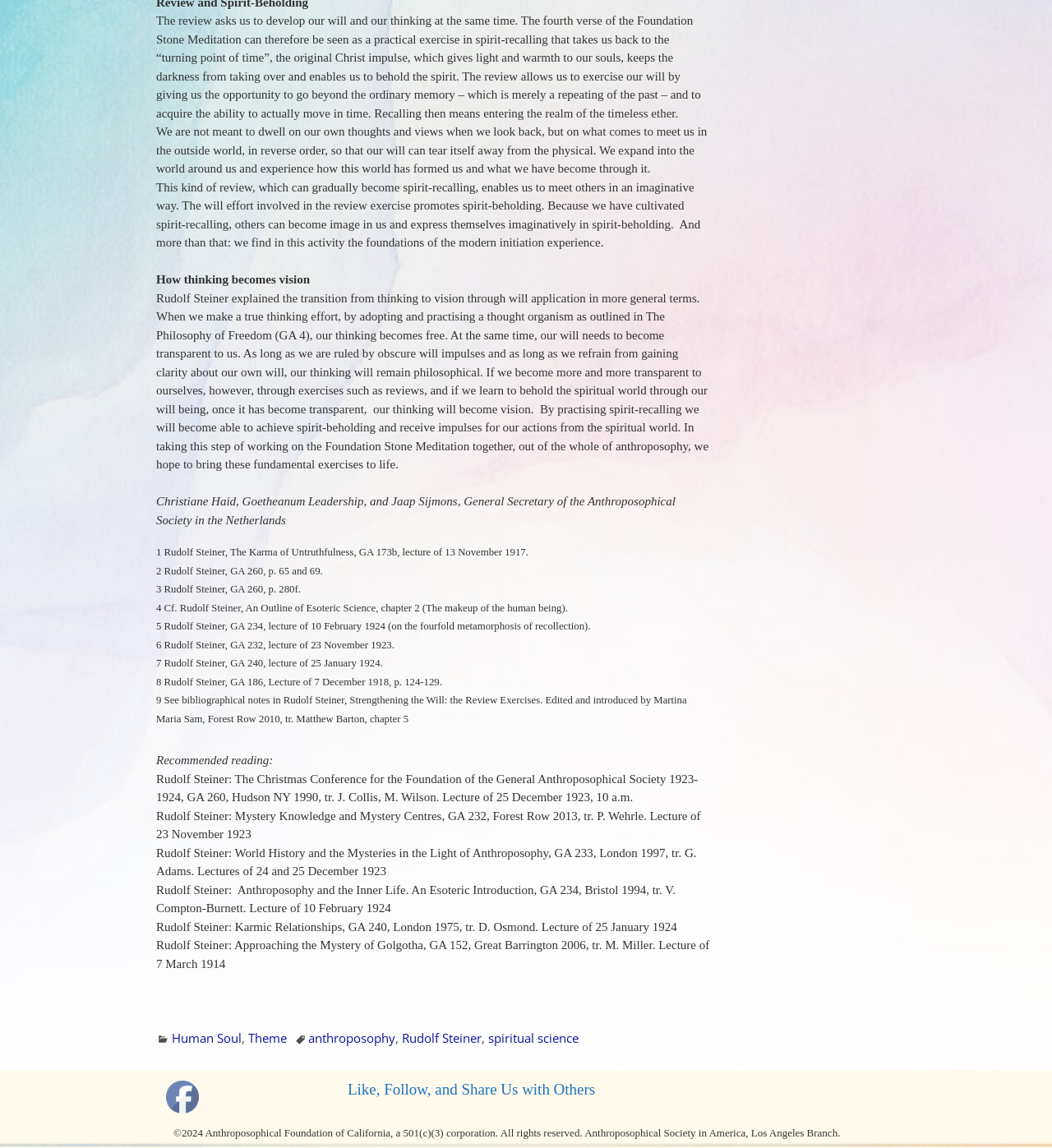Based on the element description alt="Facebook" title="Facebook", identify the bounding box coordinates for the UI element. The coordinates should be in the format (top-left x, top-left y, bottom-right x, bottom-right y) and within the 0 to 1 range.

[0.138, 0.893, 0.211, 0.91]